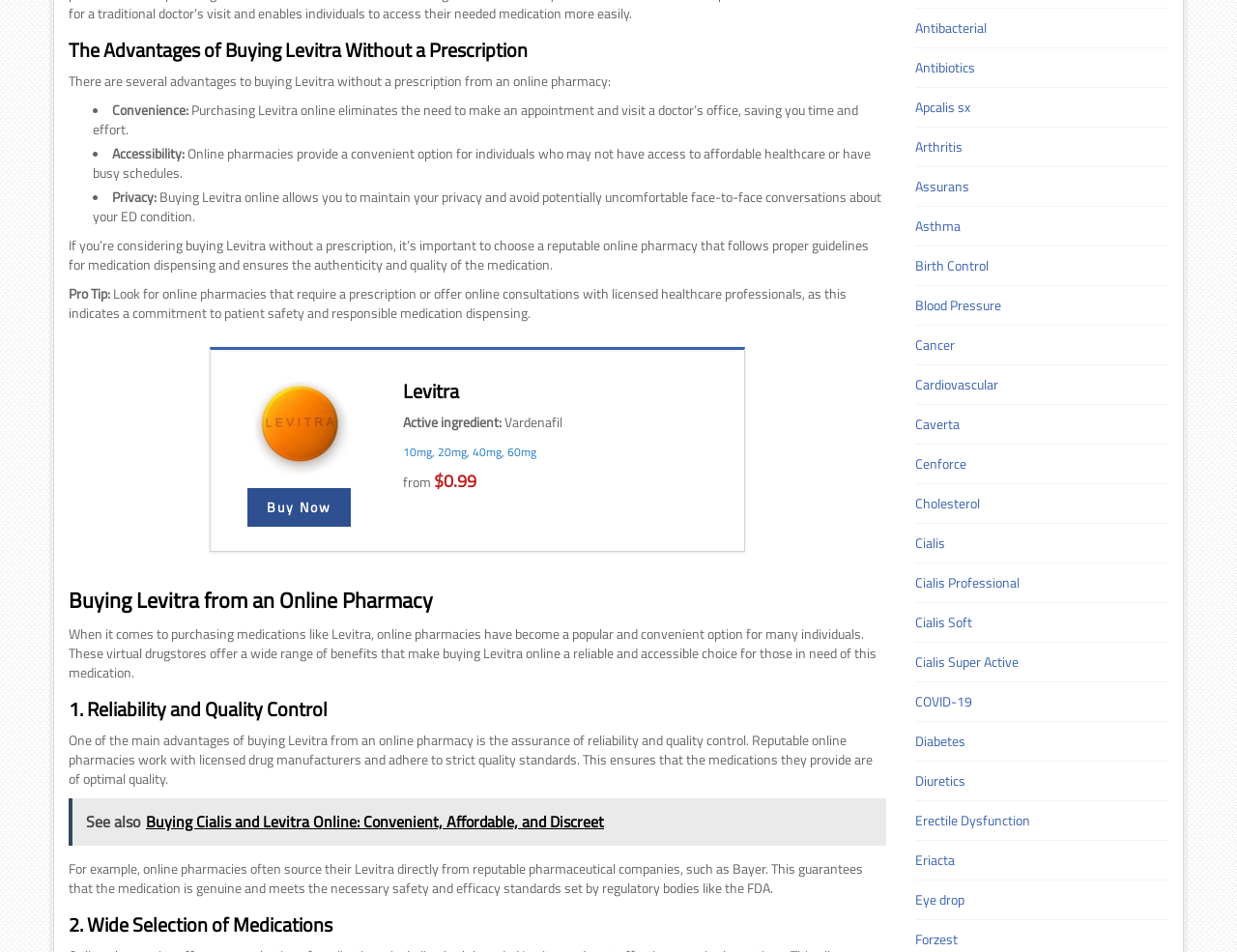What is the benefit of buying Levitra from a reputable online pharmacy?
Can you provide an in-depth and detailed response to the question?

The webpage states that one of the main advantages of buying Levitra from an online pharmacy is the assurance of reliability and quality control, which ensures that the medications provided are of optimal quality.